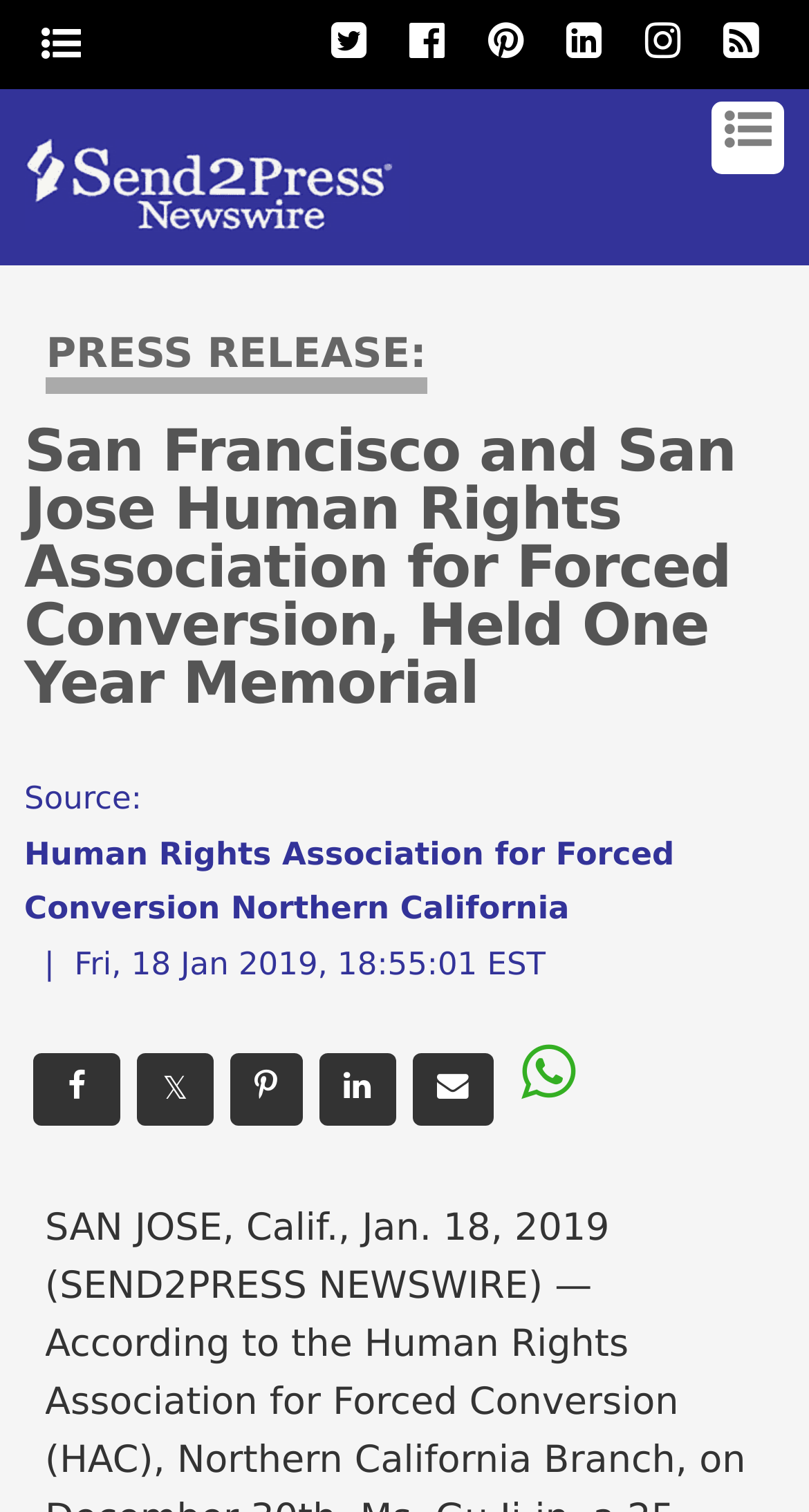Use a single word or phrase to answer the following:
Is there an image on the webpage?

Yes